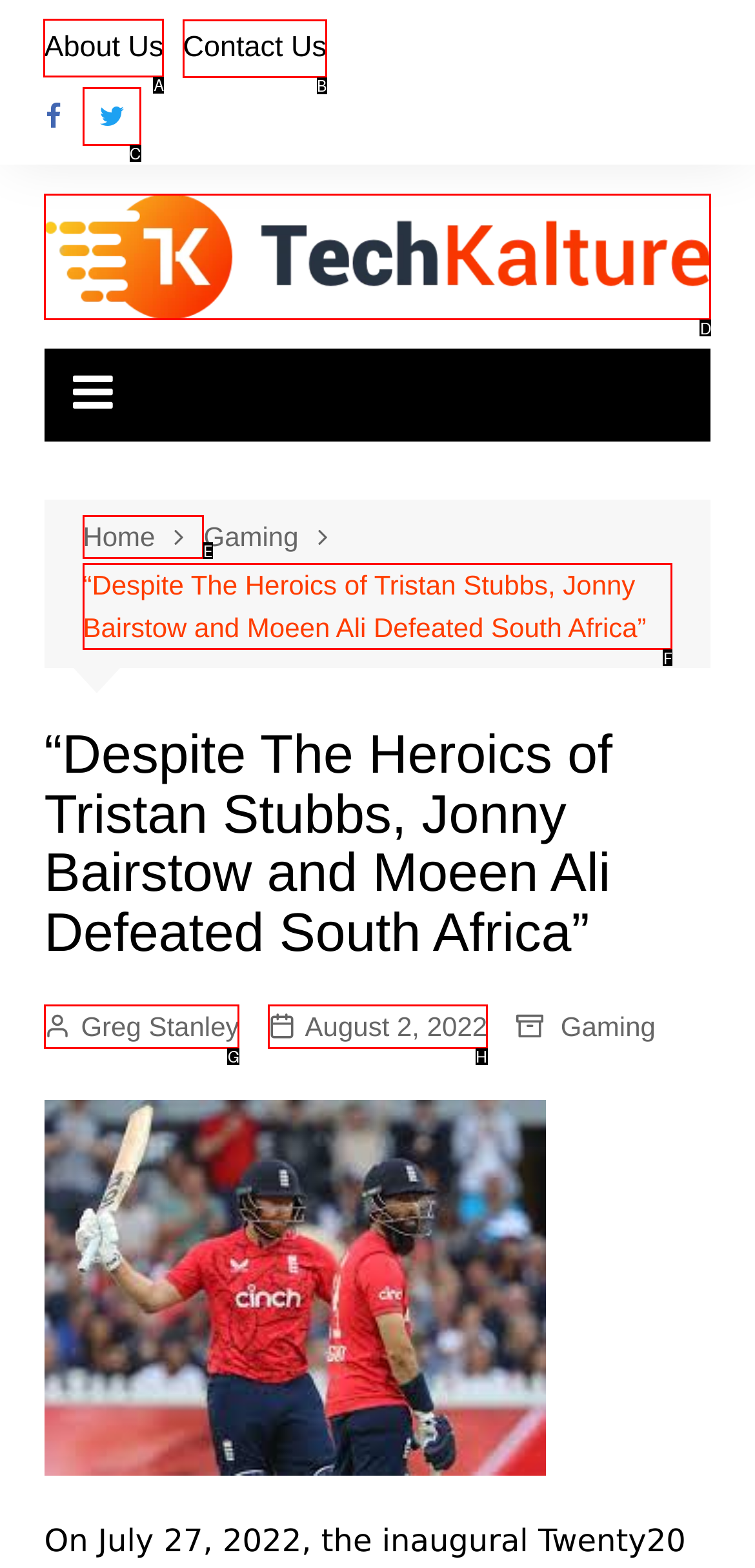Tell me which one HTML element I should click to complete the following task: Click on About Us
Answer with the option's letter from the given choices directly.

A